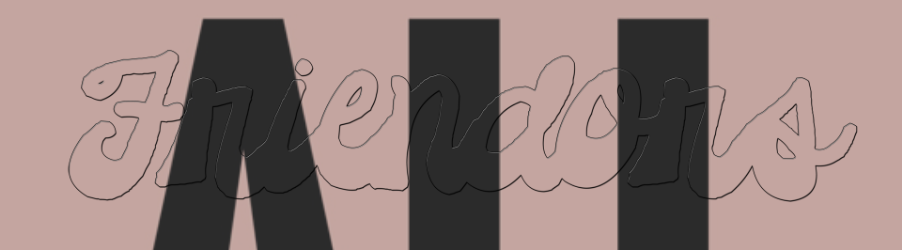Generate a detailed caption that encompasses all aspects of the image.

The image features the word "Friendors," artistically rendered with a playful, cursive font, intertwined with bold, dark vertical stripes. The background is a soft, muted pink, which contrasts nicely with the darker elements, making the text stand out. This design likely reflects the brand identity of Friendors Consultancy, emphasizing a modern and inviting approach. The overall aesthetic conveys a sense of community and engagement, aligning with the theme of inviting friends to interact with a Facebook page.